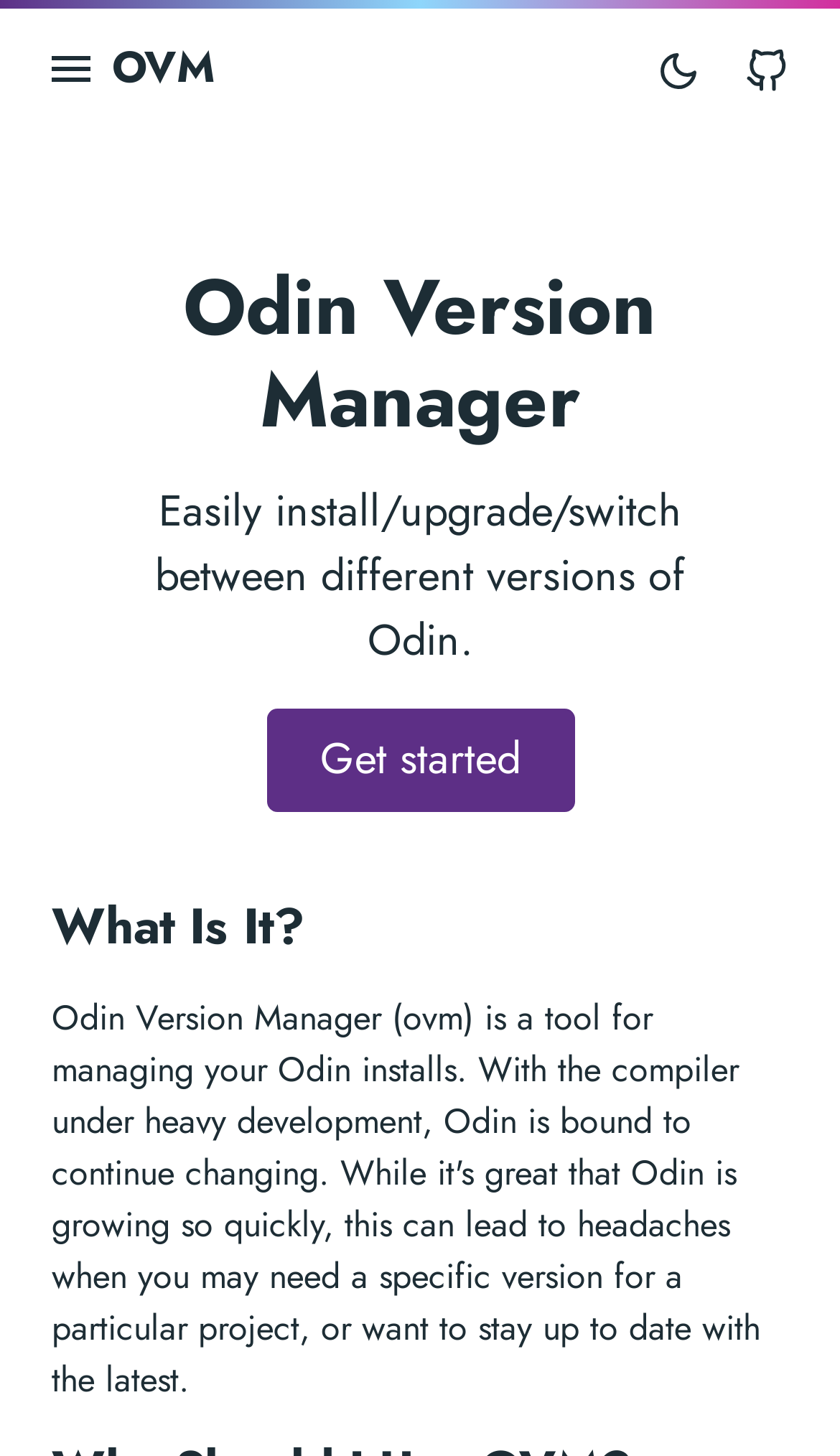Describe all the key features and sections of the webpage thoroughly.

The webpage is titled "OVM | Odin Version Manager" and has a prominent header with the same title. At the top left, there is a link labeled "OVM". To the right of the "OVM" link, there is a button labeled "Toggle mode" with a small icon. Further to the right, there is a link to "Github" with a small icon. 

Below the top section, there is a large heading that reads "Odin Version Manager". Underneath this heading, there is a paragraph of text that explains the purpose of Odin Version Manager, stating that it allows users to easily install, upgrade, or switch between different versions of Odin. 

Below the explanatory text, there is a prominent button labeled "Get started". 

Further down the page, there is a section titled "What Is It?", which appears to be a separate section or subsection.